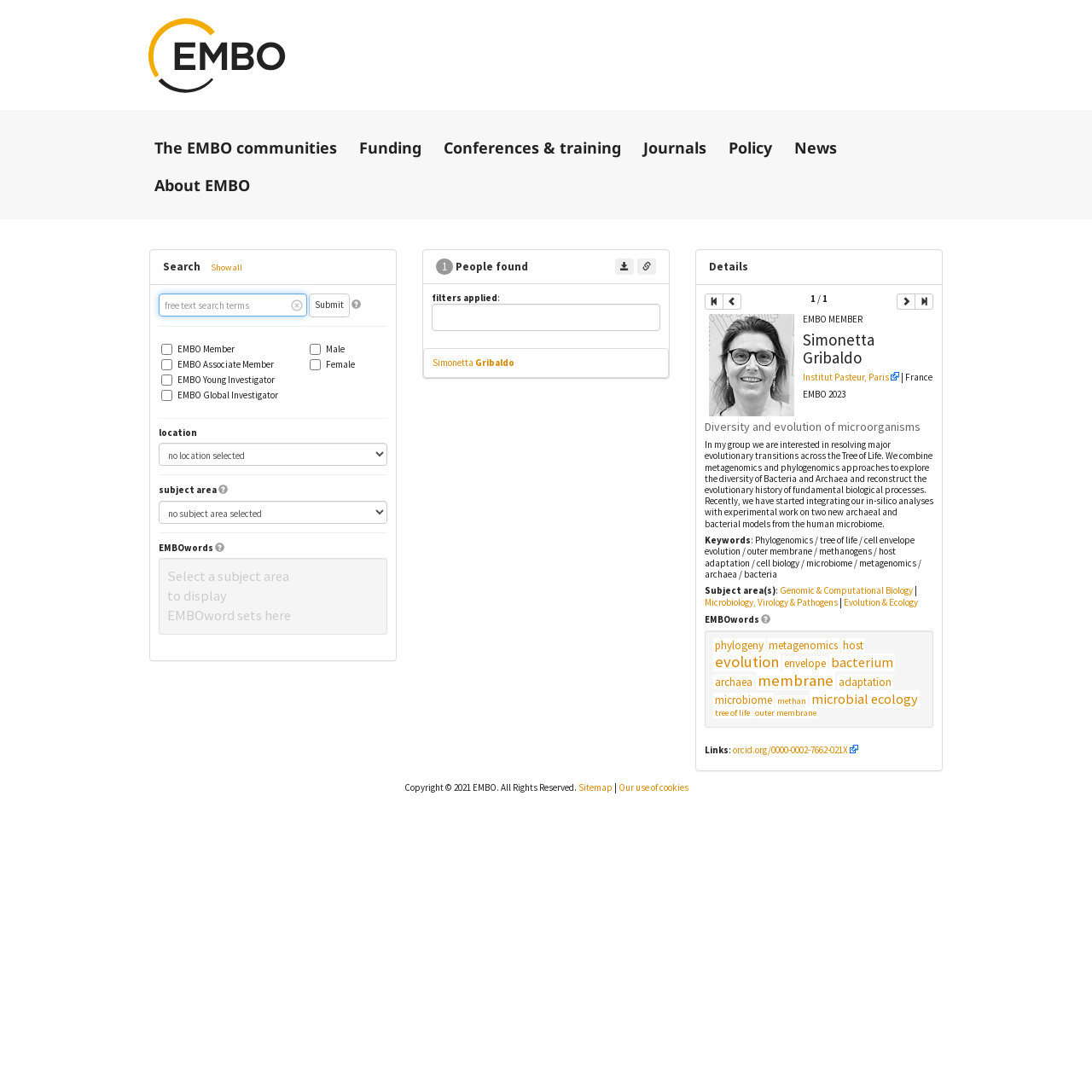Give the bounding box coordinates for the element described as: "News".

[0.727, 0.116, 0.766, 0.151]